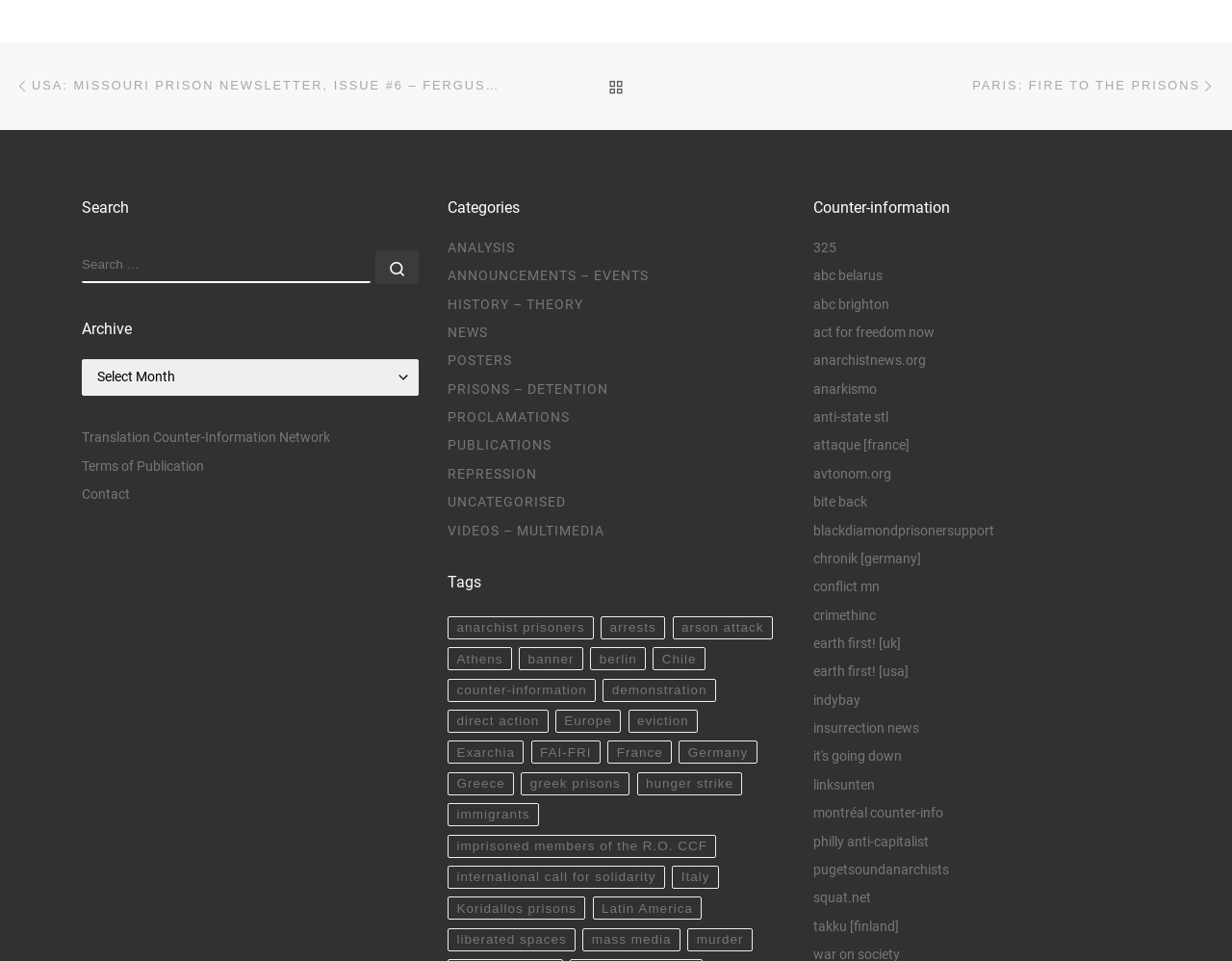Please determine the bounding box coordinates of the clickable area required to carry out the following instruction: "Search for something". The coordinates must be four float numbers between 0 and 1, represented as [left, top, right, bottom].

[0.066, 0.261, 0.301, 0.295]